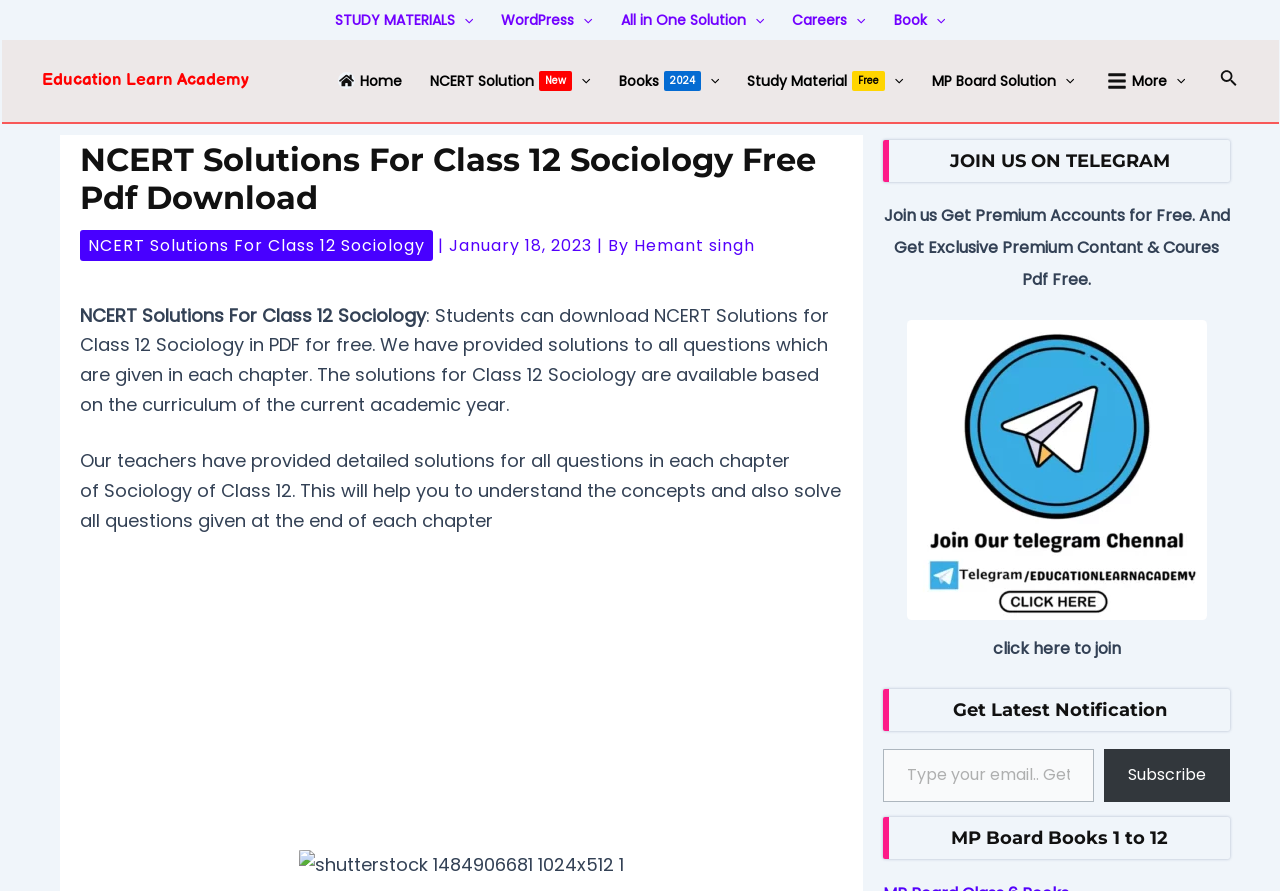Please provide the bounding box coordinates for the element that needs to be clicked to perform the following instruction: "Click on STUDY MATERIALS menu". The coordinates should be given as four float numbers between 0 and 1, i.e., [left, top, right, bottom].

[0.251, 0.011, 0.381, 0.035]